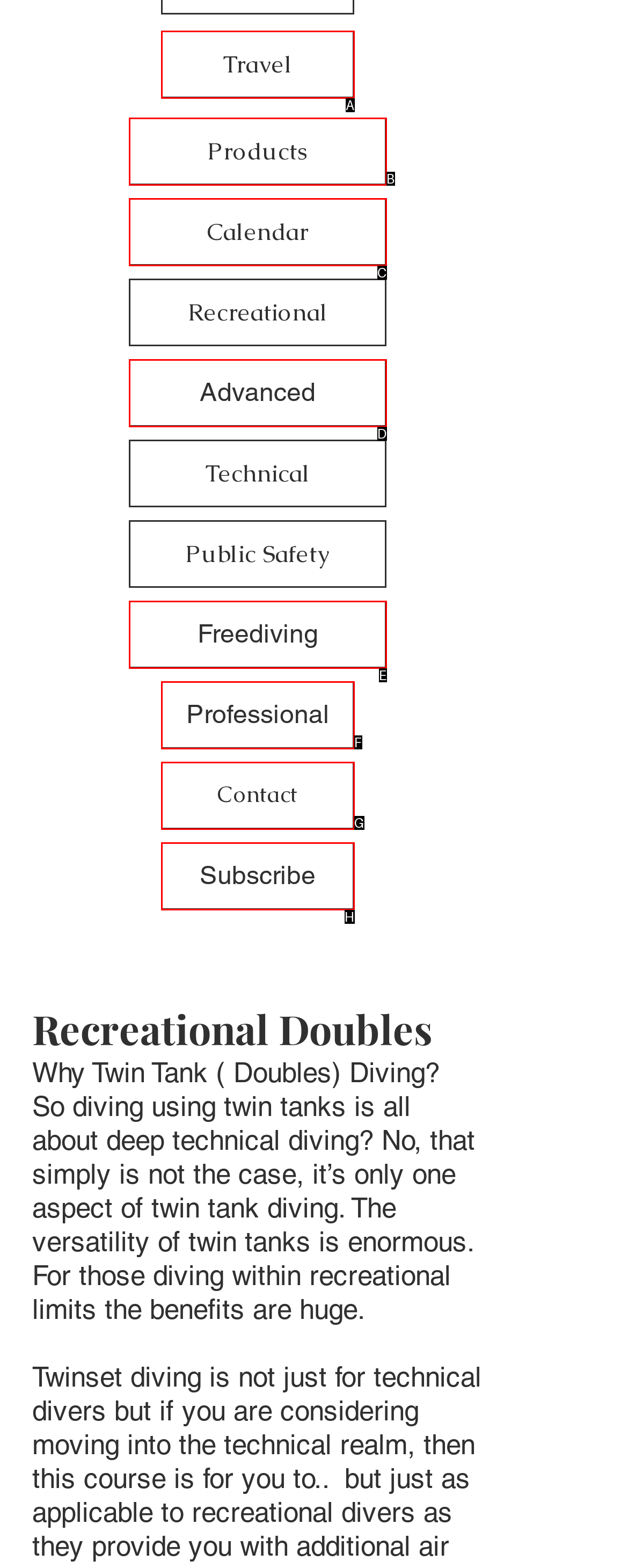Select the letter of the UI element that best matches: Advanced
Answer with the letter of the correct option directly.

D